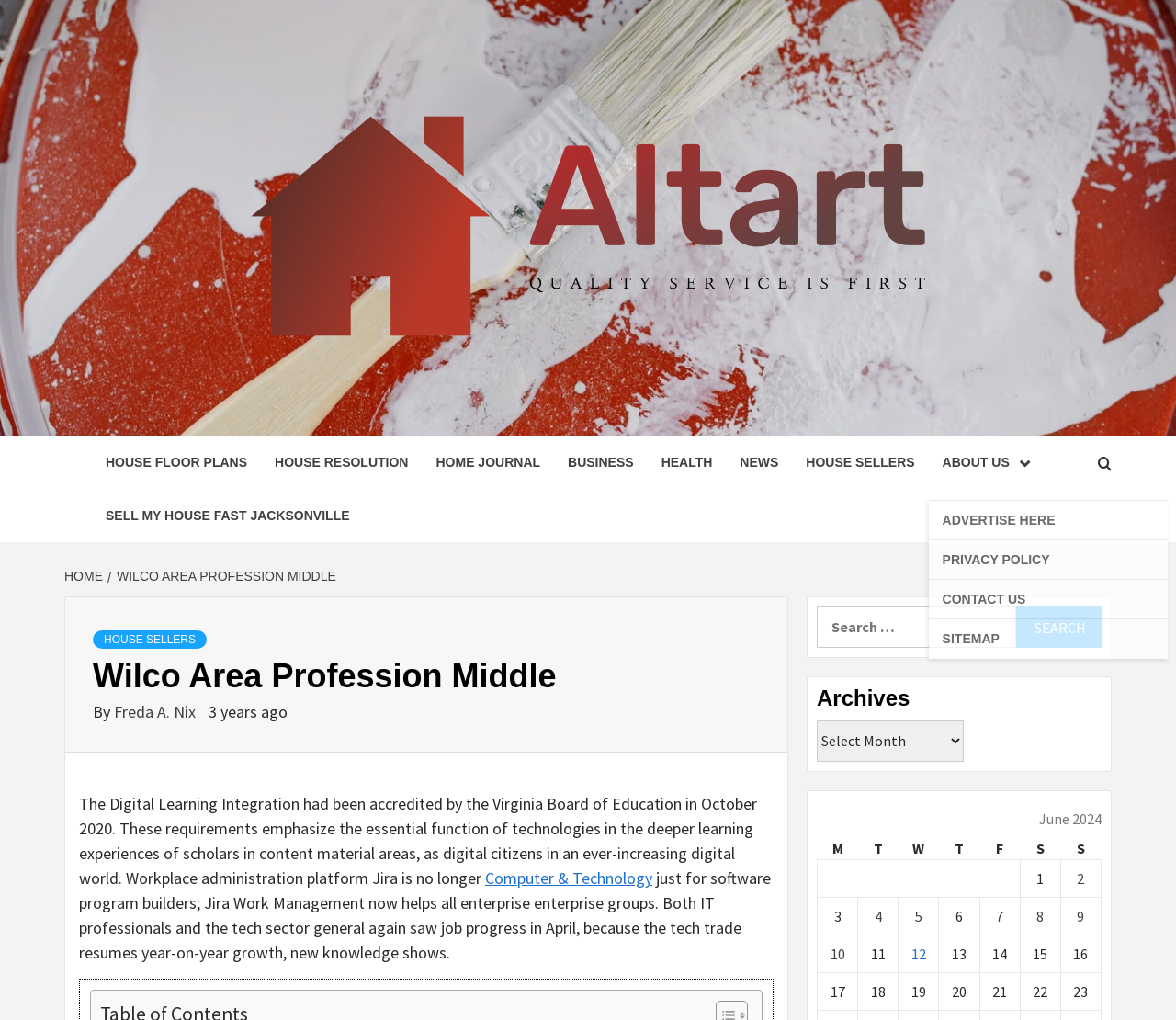Use a single word or phrase to respond to the question:
What is the name of the profession middle?

Wilco Area Profession Middle